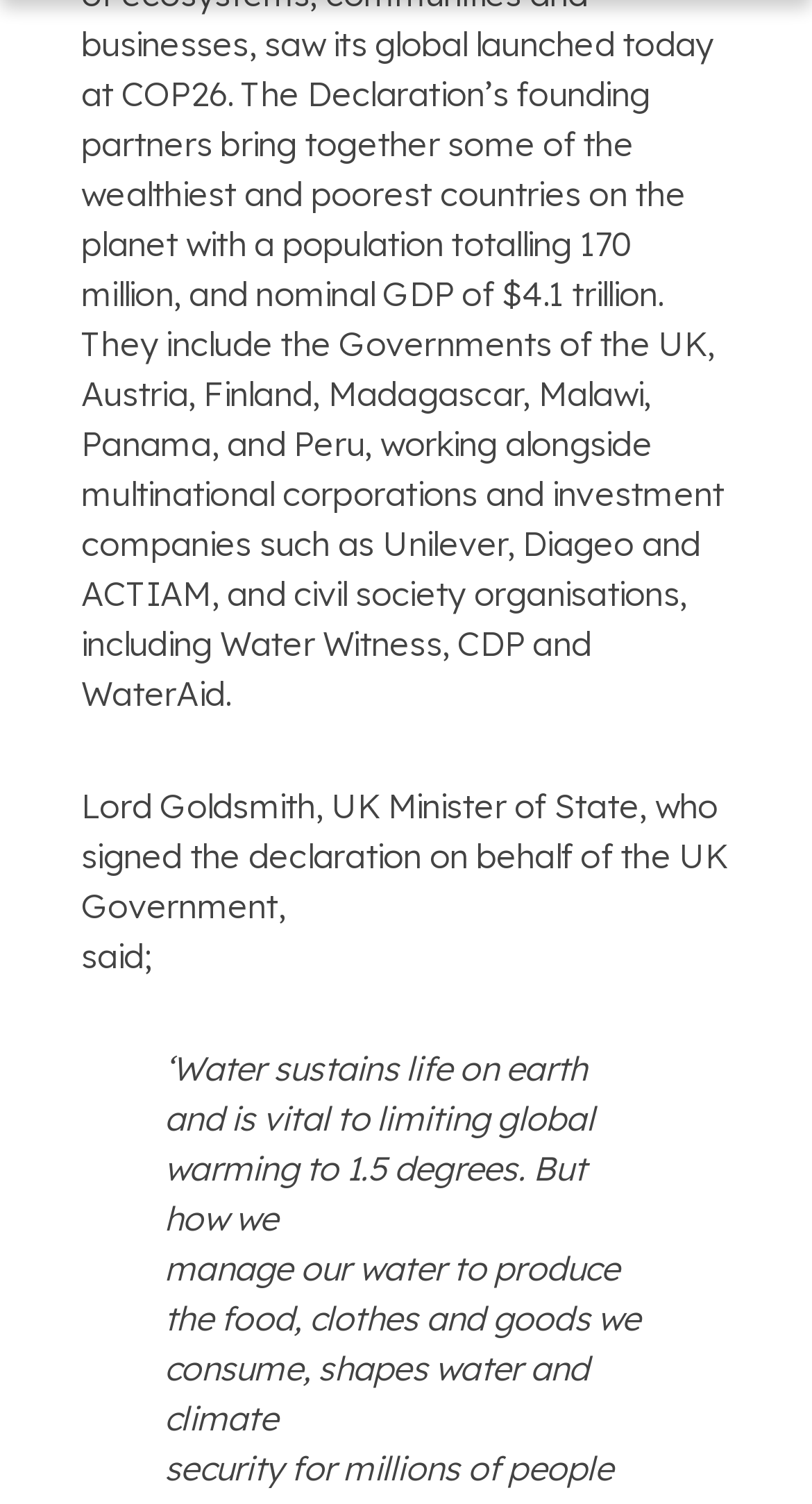What is the importance of water according to the text?
Answer the question with a single word or phrase derived from the image.

vital to limiting global warming